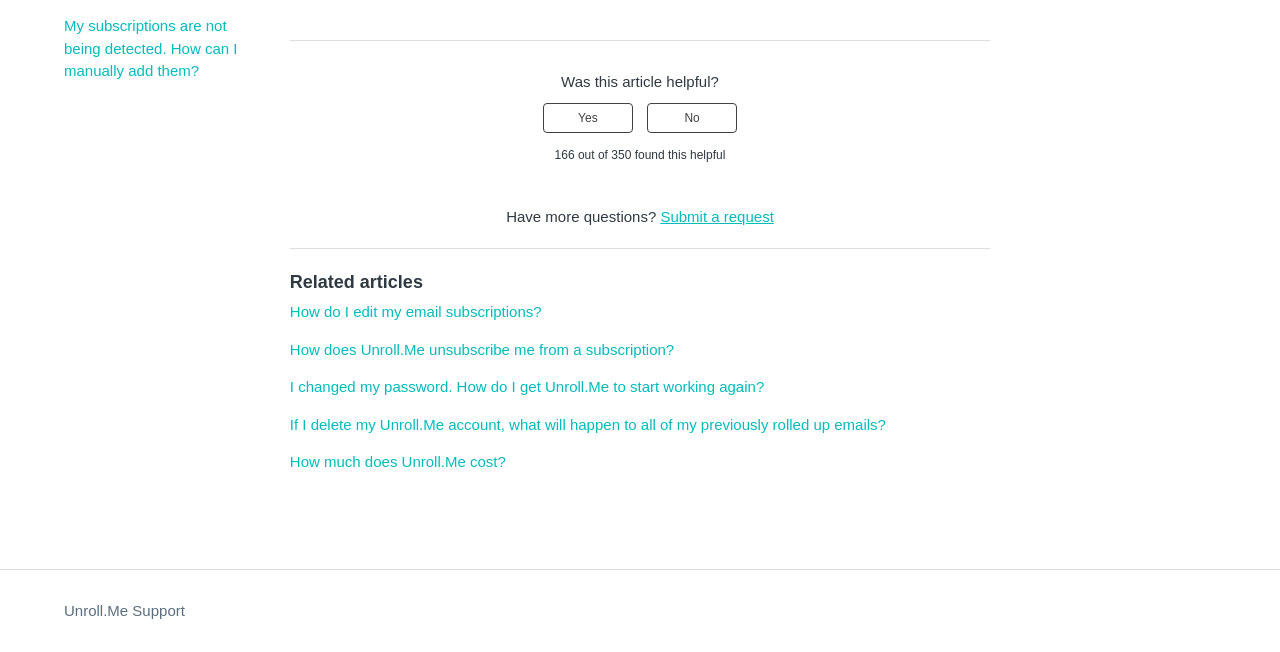Determine the bounding box coordinates in the format (top-left x, top-left y, bottom-right x, bottom-right y). Ensure all values are floating point numbers between 0 and 1. Identify the bounding box of the UI element described by: Unroll.Me Support

[0.05, 0.92, 0.144, 0.954]